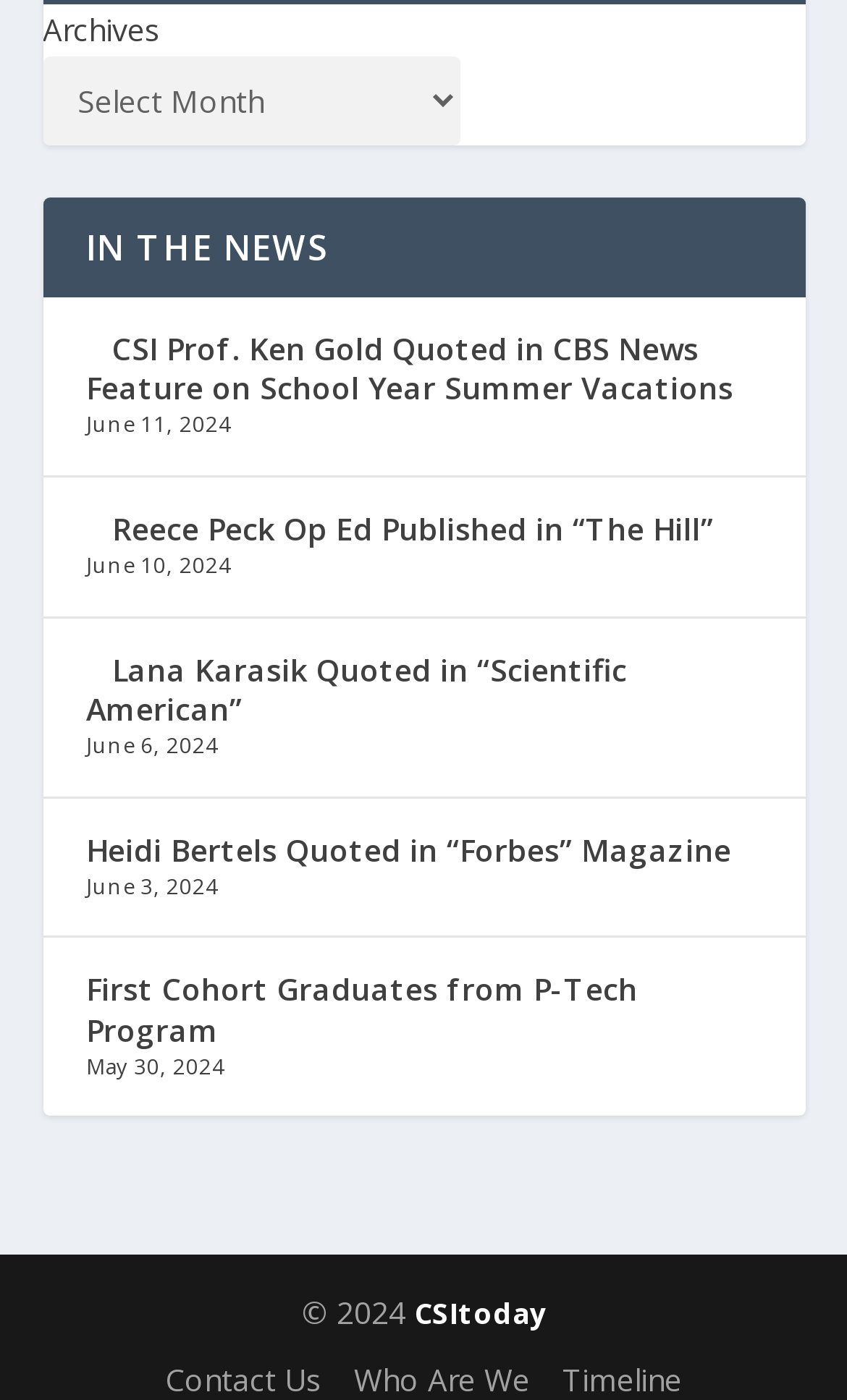Find the bounding box coordinates of the element to click in order to complete the given instruction: "Select an archive."

[0.05, 0.04, 0.542, 0.104]